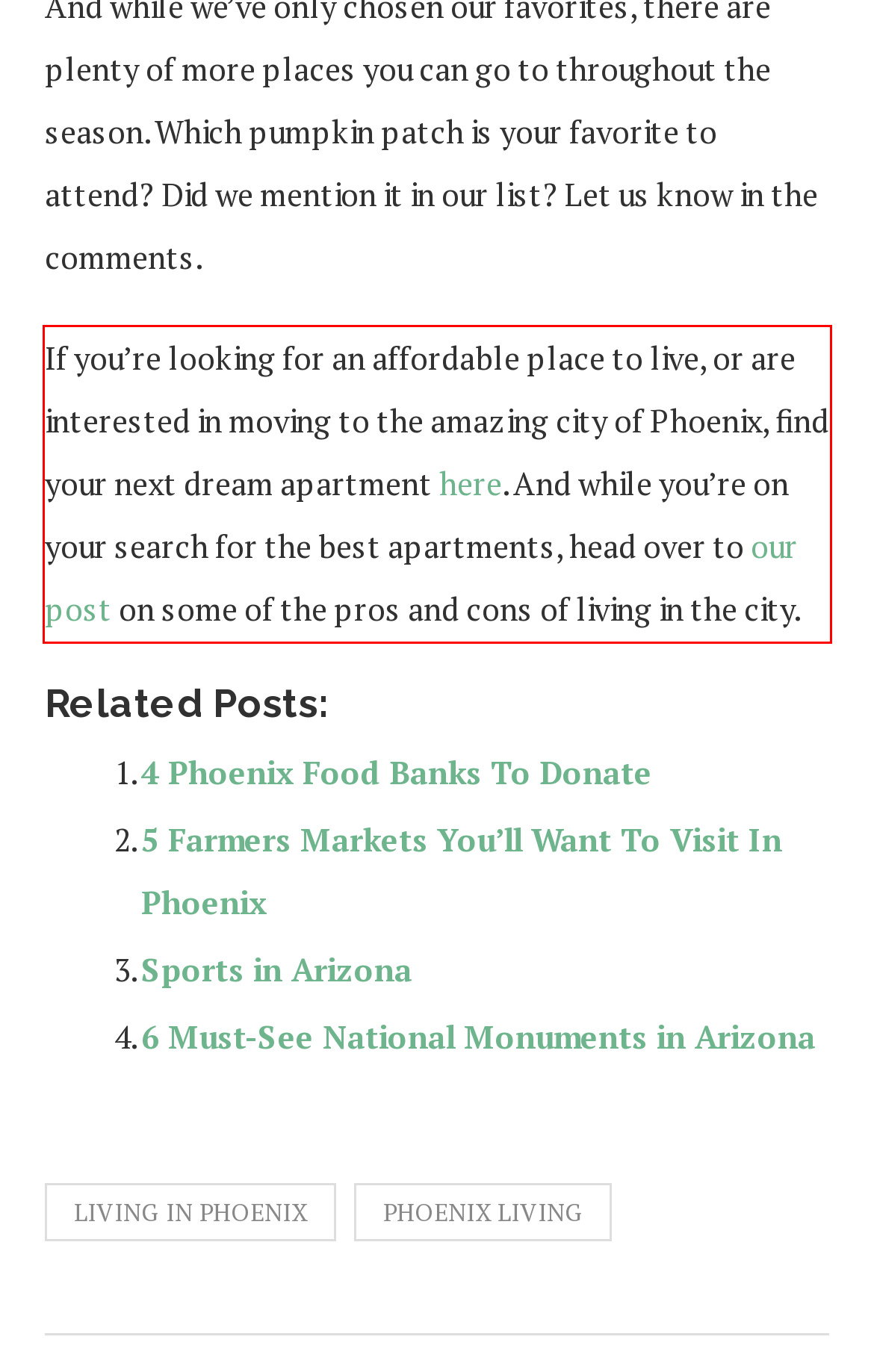Please examine the webpage screenshot containing a red bounding box and use OCR to recognize and output the text inside the red bounding box.

If you’re looking for an affordable place to live, or are interested in moving to the amazing city of Phoenix, find your next dream apartment here. And while you’re on your search for the best apartments, head over to our post on some of the pros and cons of living in the city.